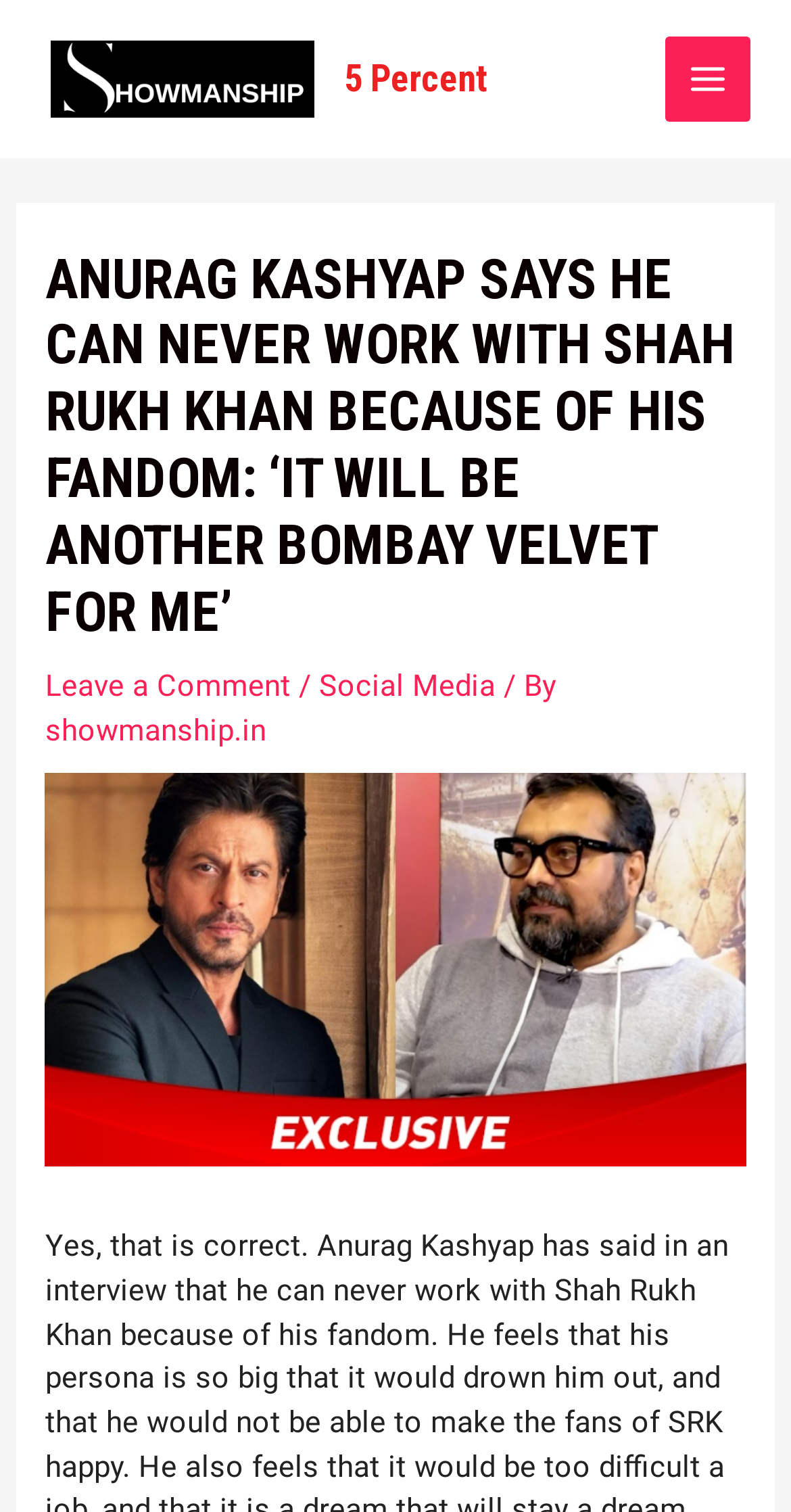Give a one-word or short-phrase answer to the following question: 
What is the author of the article?

showmanship.in